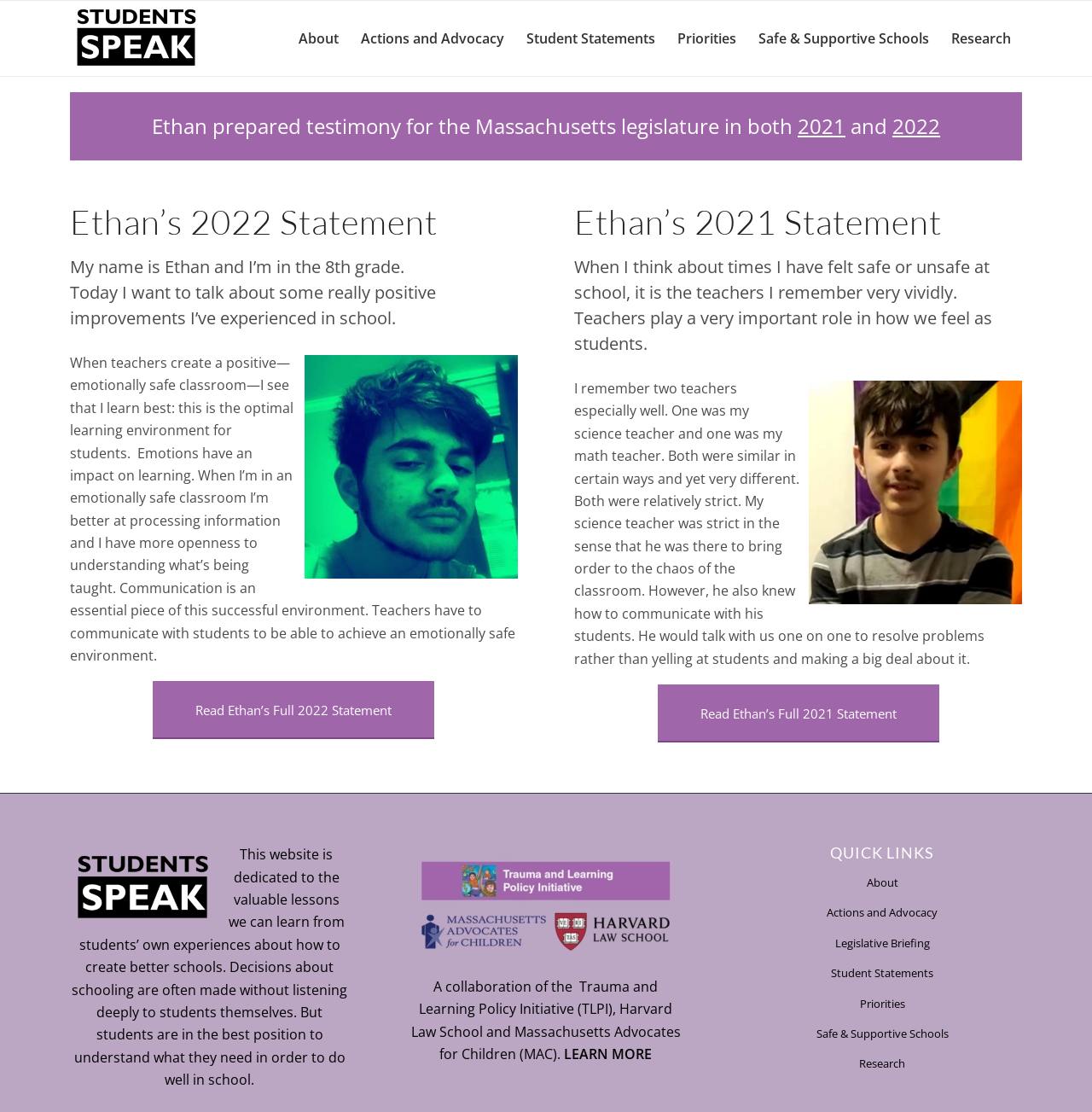What is the main topic of this webpage?
Provide a one-word or short-phrase answer based on the image.

Student experiences